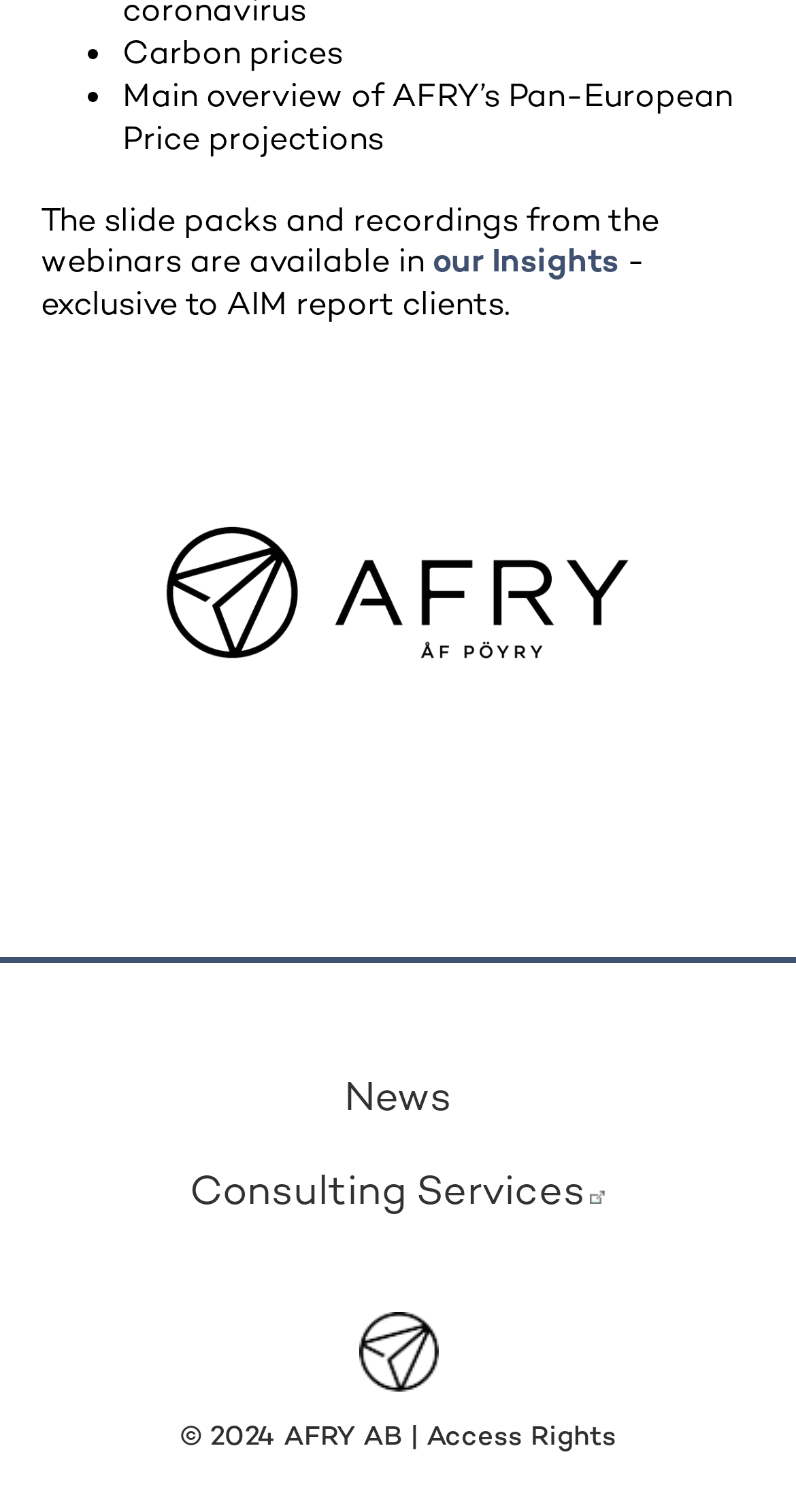Respond with a single word or phrase to the following question: What is the main topic discussed on the webpage?

Carbon prices